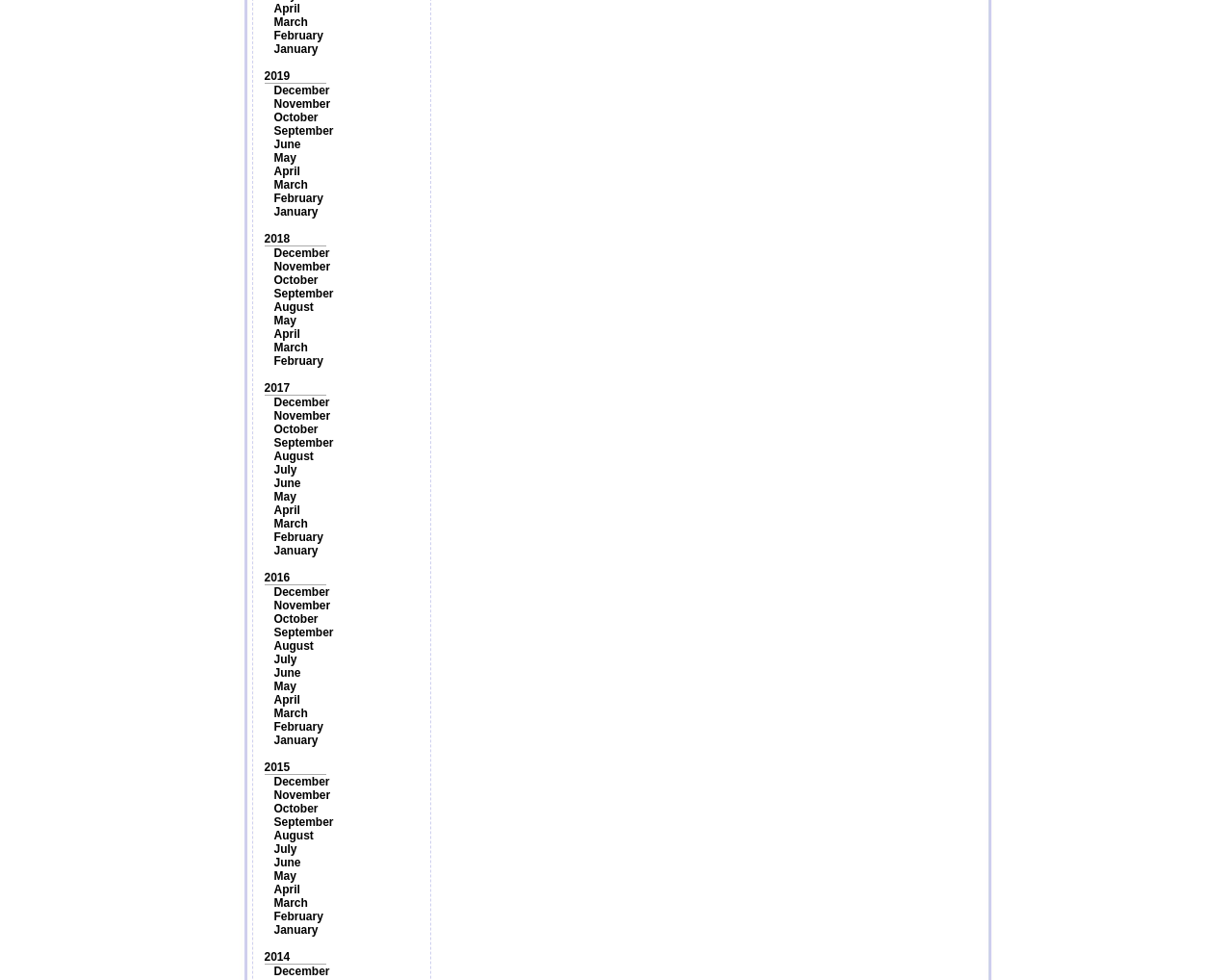Identify the bounding box coordinates of the clickable section necessary to follow the following instruction: "Check February 2016". The coordinates should be presented as four float numbers from 0 to 1, i.e., [left, top, right, bottom].

[0.222, 0.541, 0.262, 0.555]